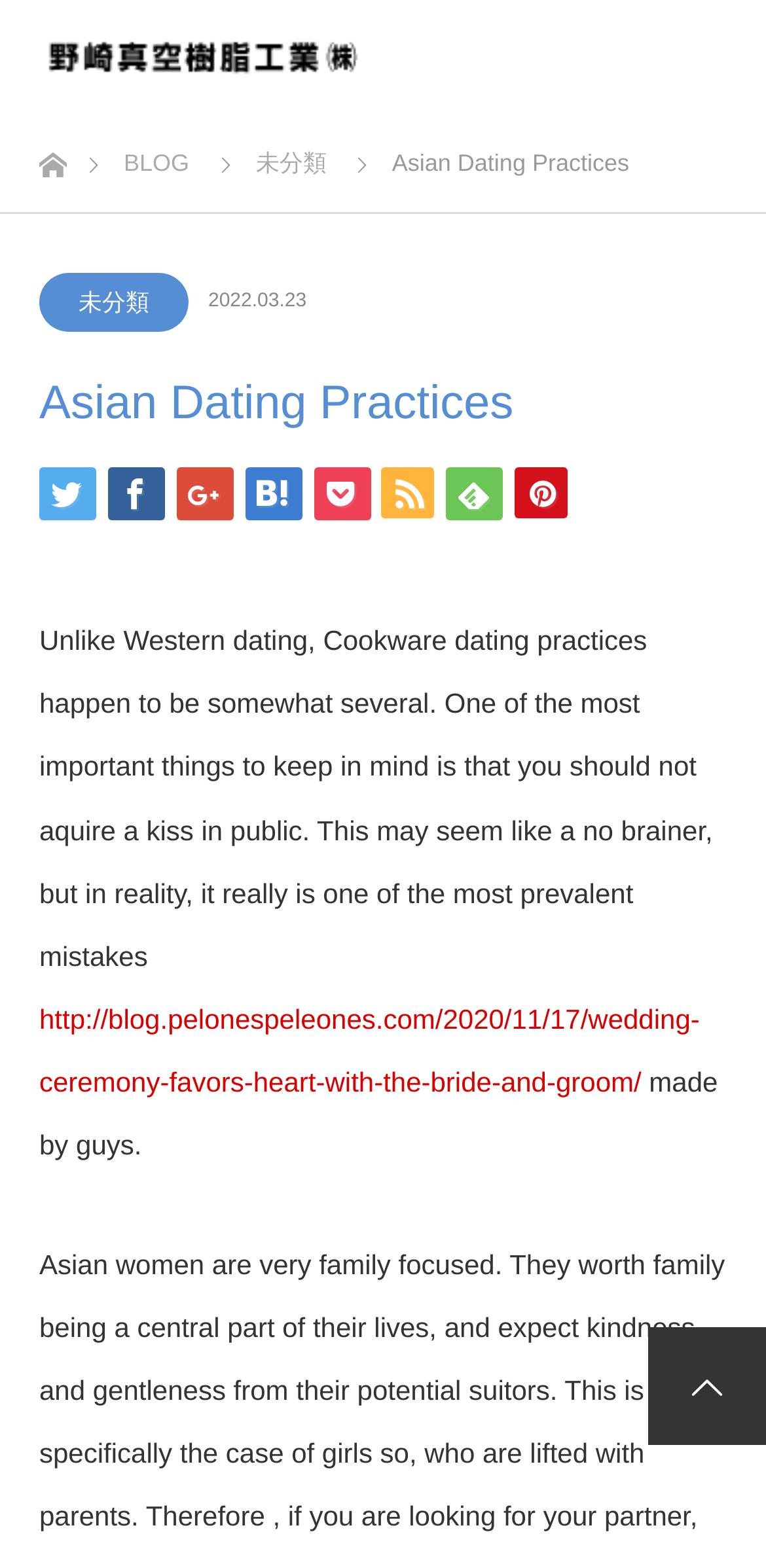How many social media links are there?
Please answer the question as detailed as possible.

I counted the number of social media links by looking at the links with icons at coordinates [0.051, 0.298, 0.126, 0.332], [0.141, 0.298, 0.215, 0.332], [0.23, 0.298, 0.305, 0.332], [0.32, 0.298, 0.394, 0.332], [0.409, 0.298, 0.483, 0.332], [0.499, 0.298, 0.568, 0.331], and [0.583, 0.298, 0.657, 0.332]. There are 7 of them.